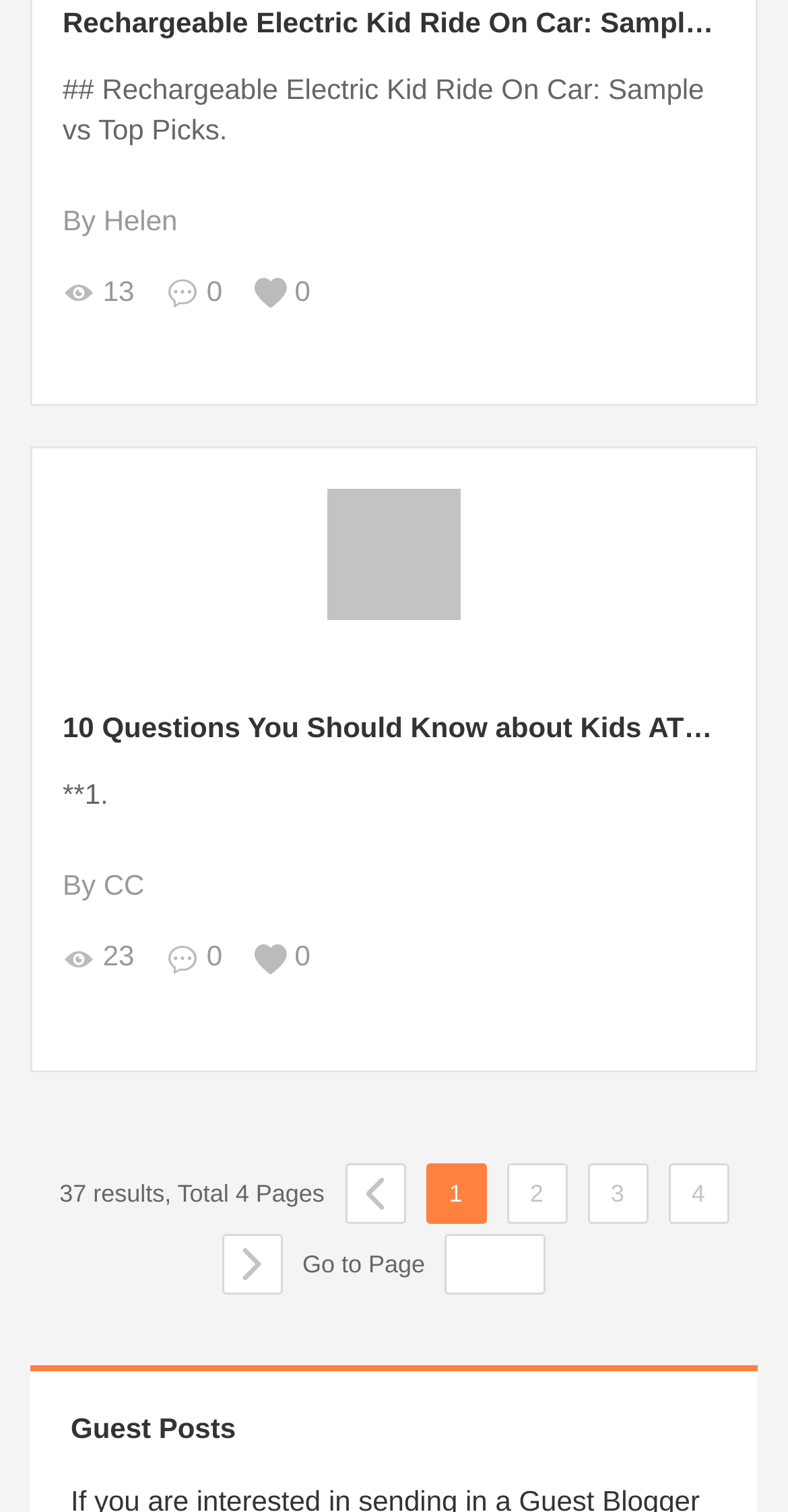Refer to the image and offer a detailed explanation in response to the question: What is the purpose of the textbox?

I found the answer by looking at the textbox element and the nearby StaticText element with the text 'Go to Page' which suggests that the textbox is used to input a page number to navigate to.